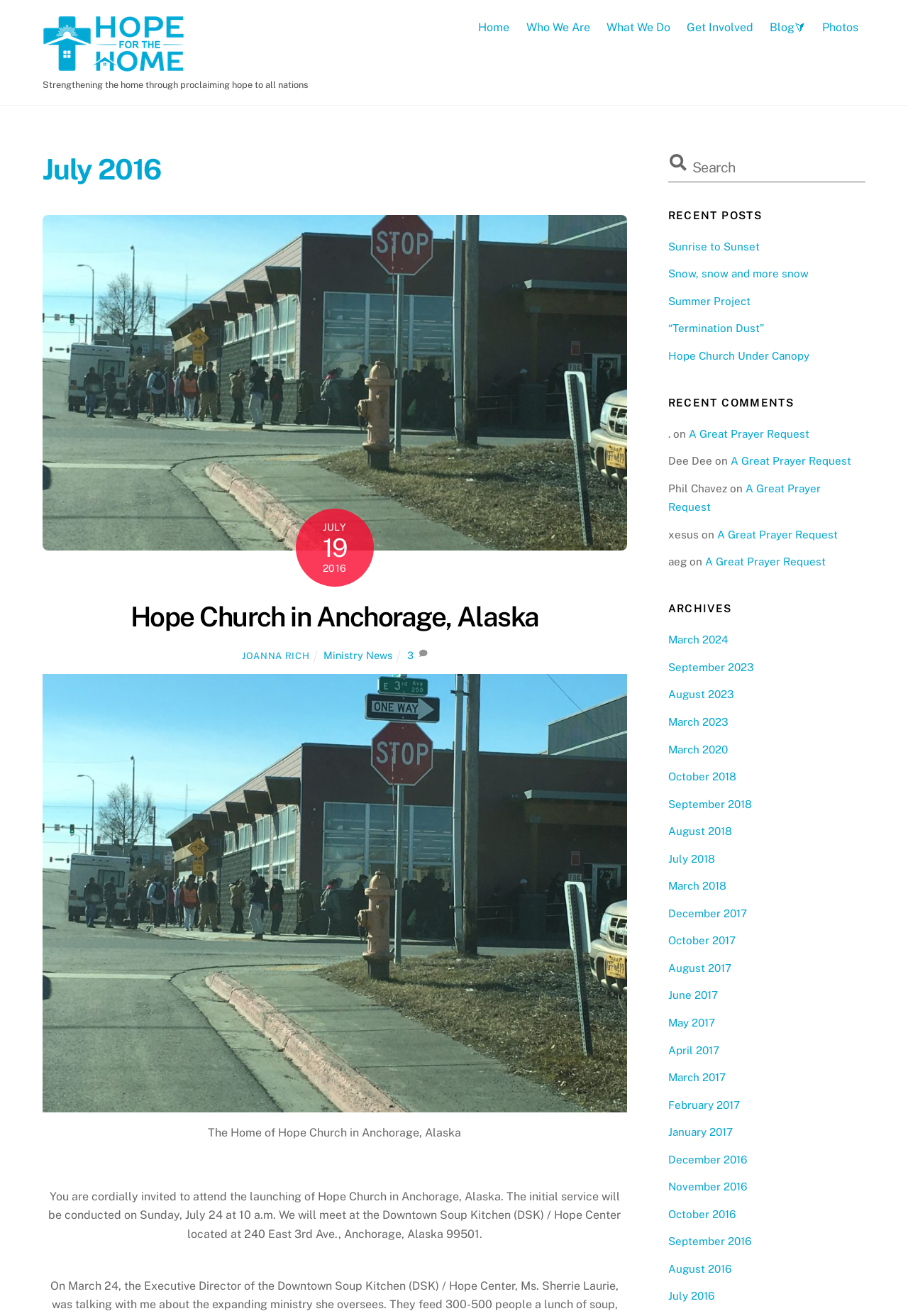Give a succinct answer to this question in a single word or phrase: 
What is the location of the Downtown Soup Kitchen (DSK) / Hope Center?

240 East 3rd Ave., Anchorage, Alaska 99501